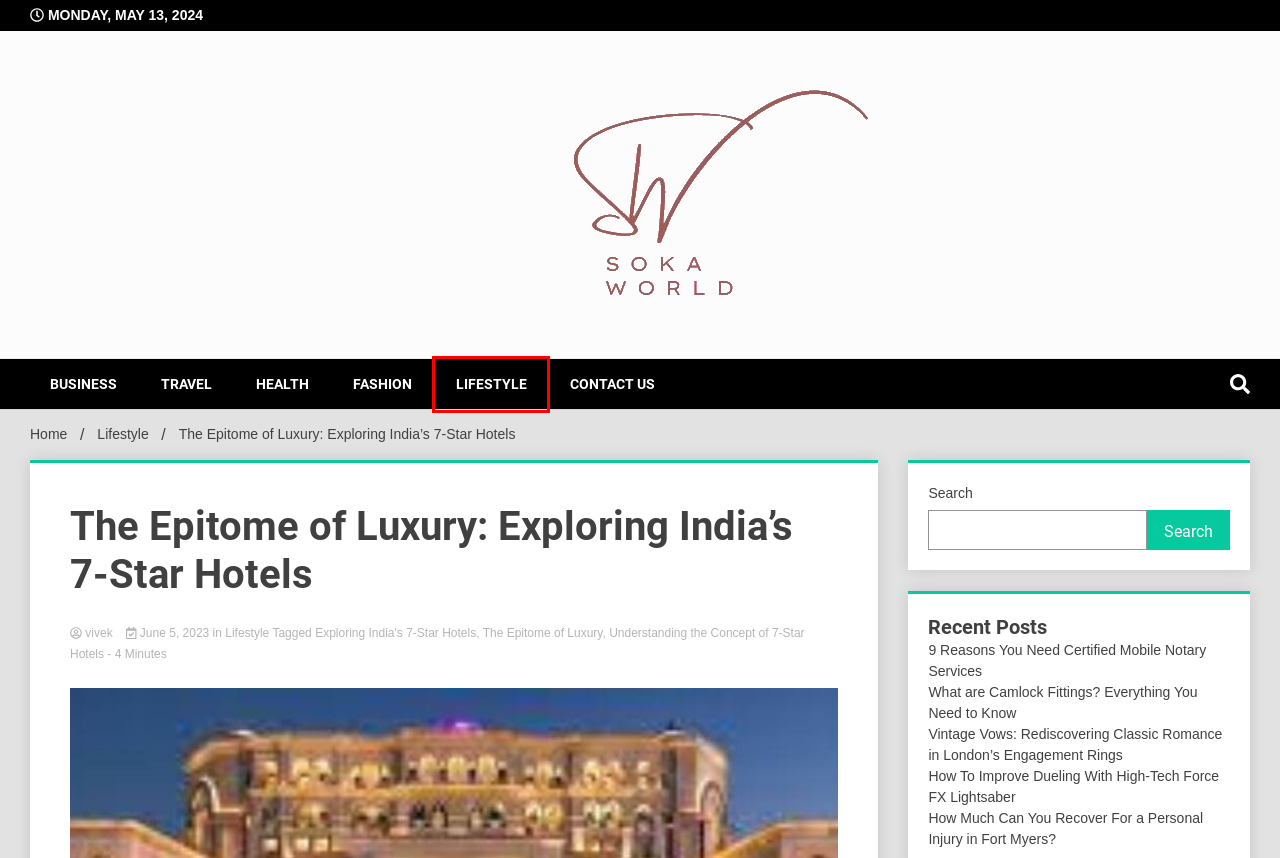You have been given a screenshot of a webpage with a red bounding box around a UI element. Select the most appropriate webpage description for the new webpage that appears after clicking the element within the red bounding box. The choices are:
A. Lifestyle - Soka World
B. 9 Reasons You Need Certified Mobile Notary Services
C. Health - Soka World
D. Business - Soka World
E. Contact Us - Soka World
F. Fashion - Soka World
G. June 5, 2023 - Soka World
H. Travel - Soka World

A